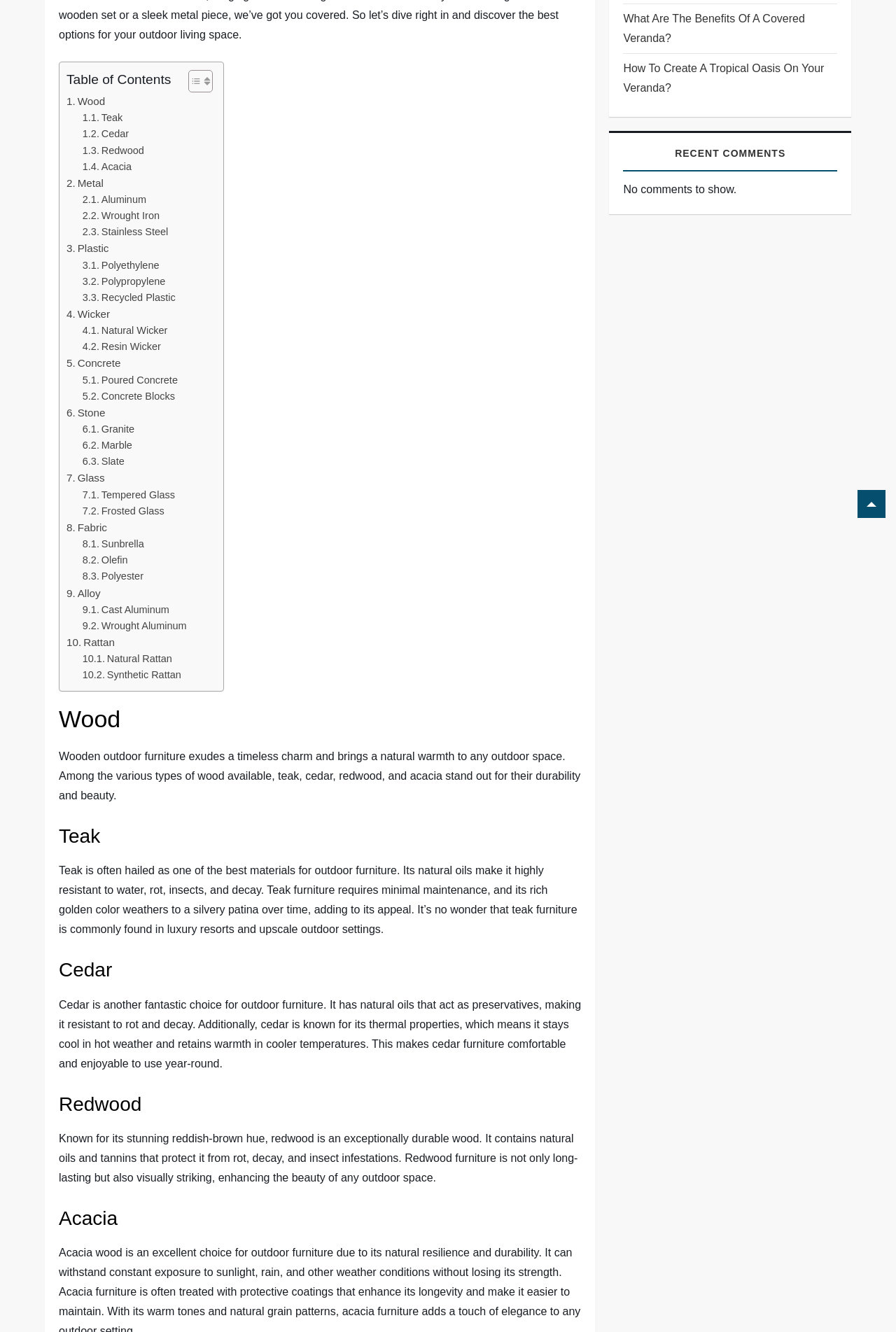Identify the bounding box coordinates for the UI element described as follows: "Natural Rattan". Ensure the coordinates are four float numbers between 0 and 1, formatted as [left, top, right, bottom].

[0.092, 0.489, 0.192, 0.501]